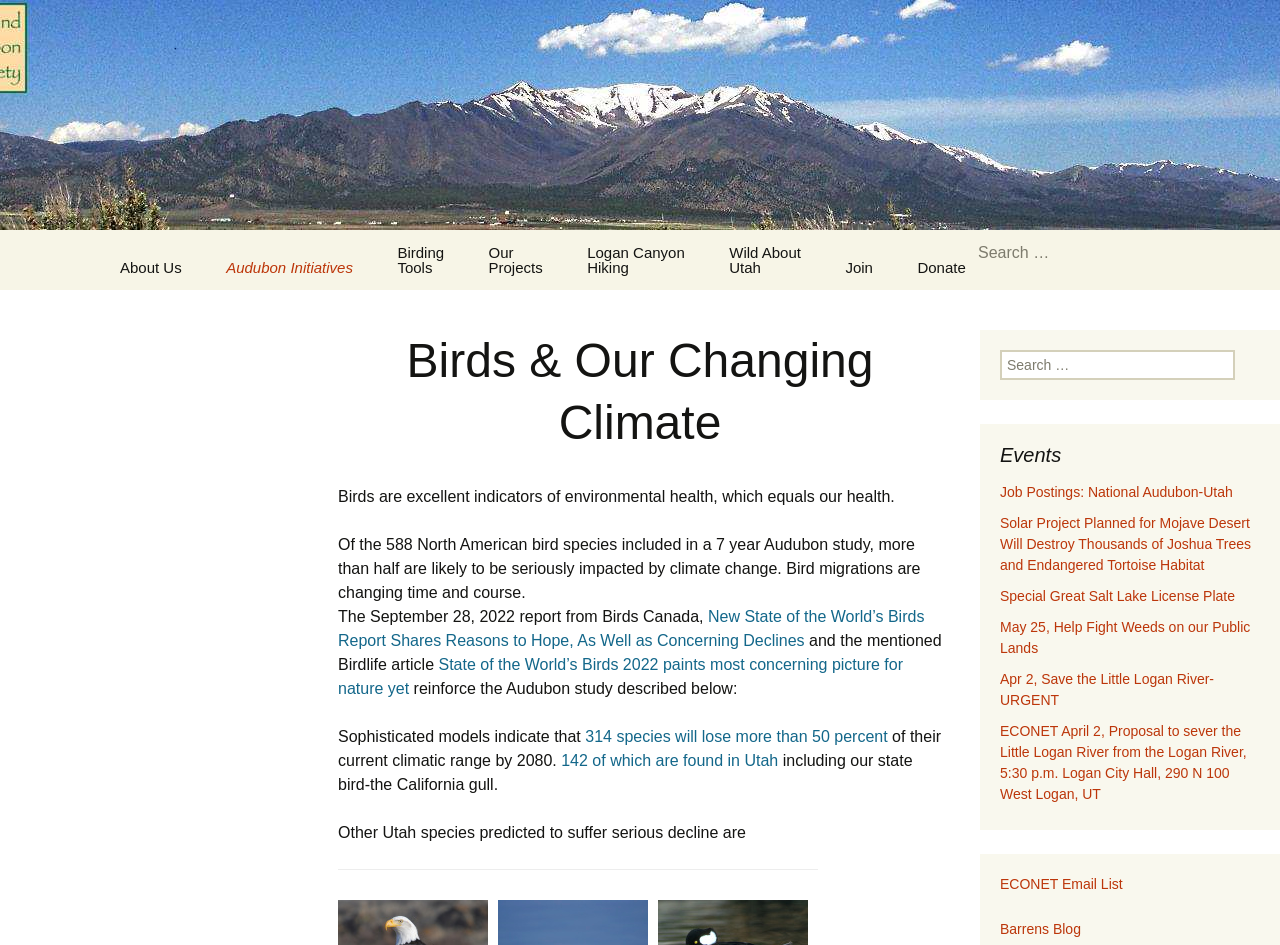What is the name of the organization?
Using the information from the image, answer the question thoroughly.

The name of the organization can be found in the heading element at the top of the webpage, which reads 'Bridgerland Audubon: Protecting the nature of Utah for people and wildlife'.